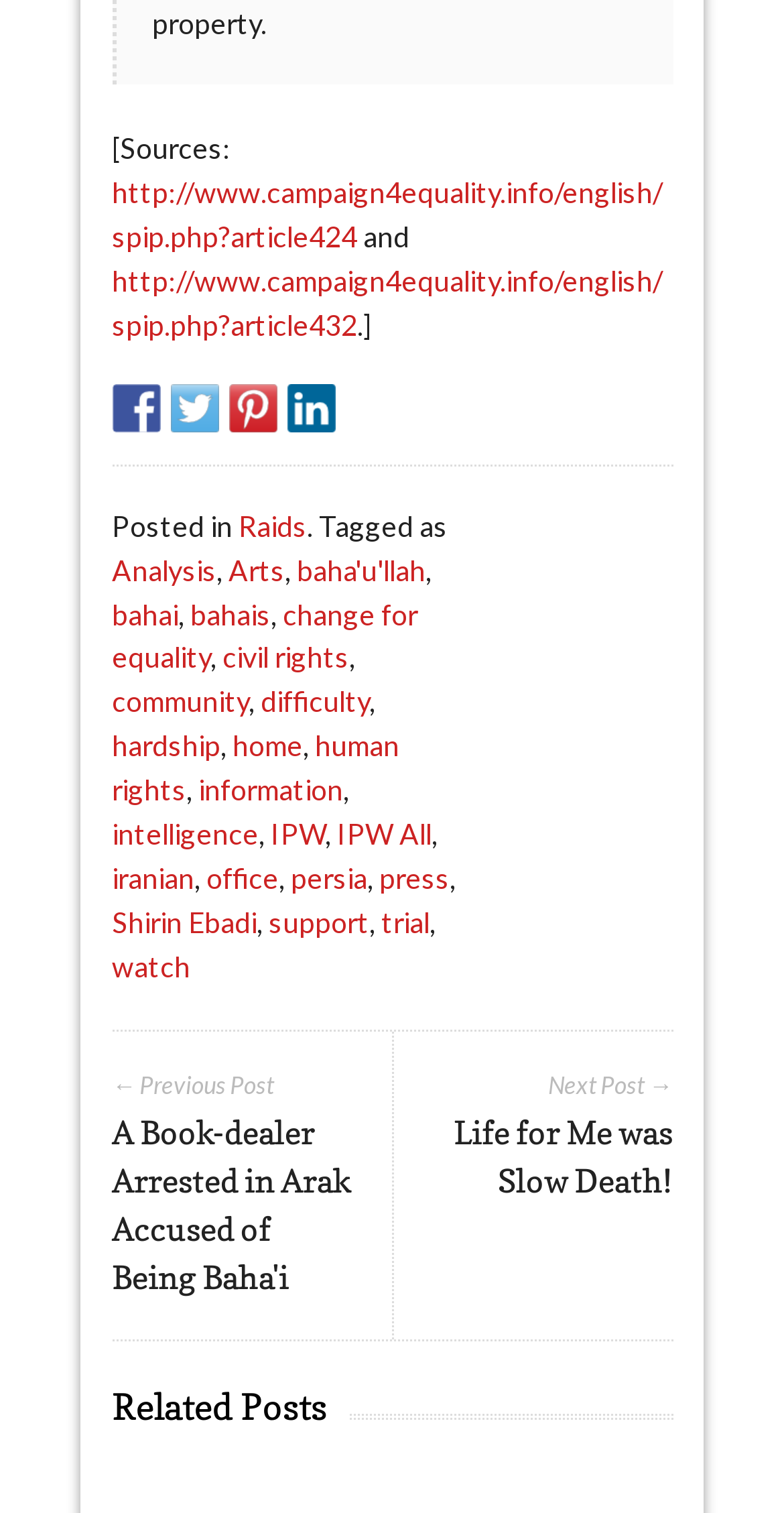Identify and provide the bounding box coordinates of the UI element described: "title="Pin it with Pinterest"". The coordinates should be formatted as [left, top, right, bottom], with each number being a float between 0 and 1.

[0.291, 0.253, 0.353, 0.285]